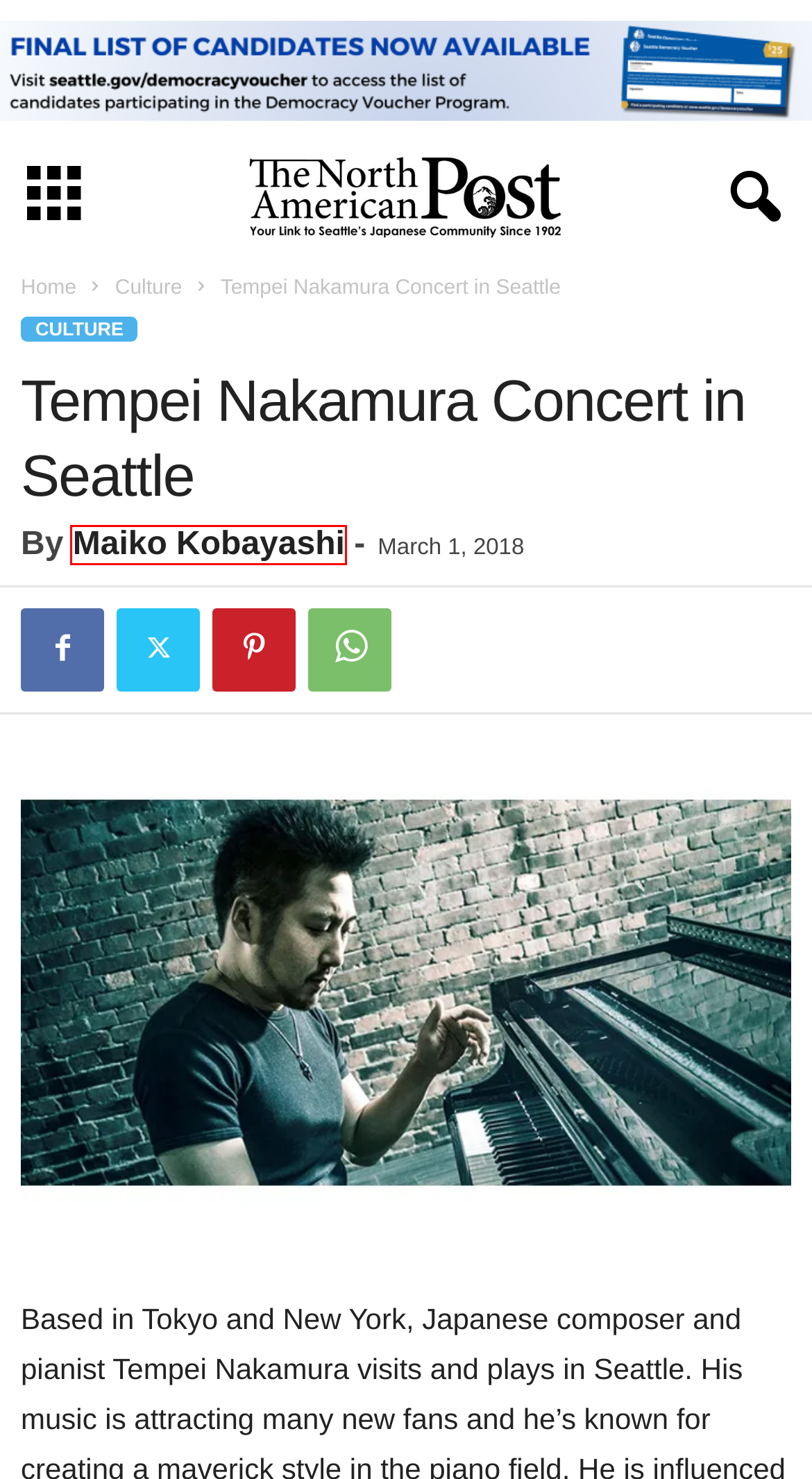Look at the given screenshot of a webpage with a red rectangle bounding box around a UI element. Pick the description that best matches the new webpage after clicking the element highlighted. The descriptions are:
A. Discover Japan | Seattle’s Japanese Community News – North American Post
B. Sansei Journal | Seattle’s Japanese Community News – North American Post
C. Seattle Japanese Community News | The North American Post
D. シアトル日系ニュース「北米時事」
E. Maiko Kobayashi | Seattle’s Japanese Community News – North American Post
F. Job
G. Culture | Seattle’s Japanese Community News – North American Post
H. Event | Seattle’s Japanese Community News – North American Post

E